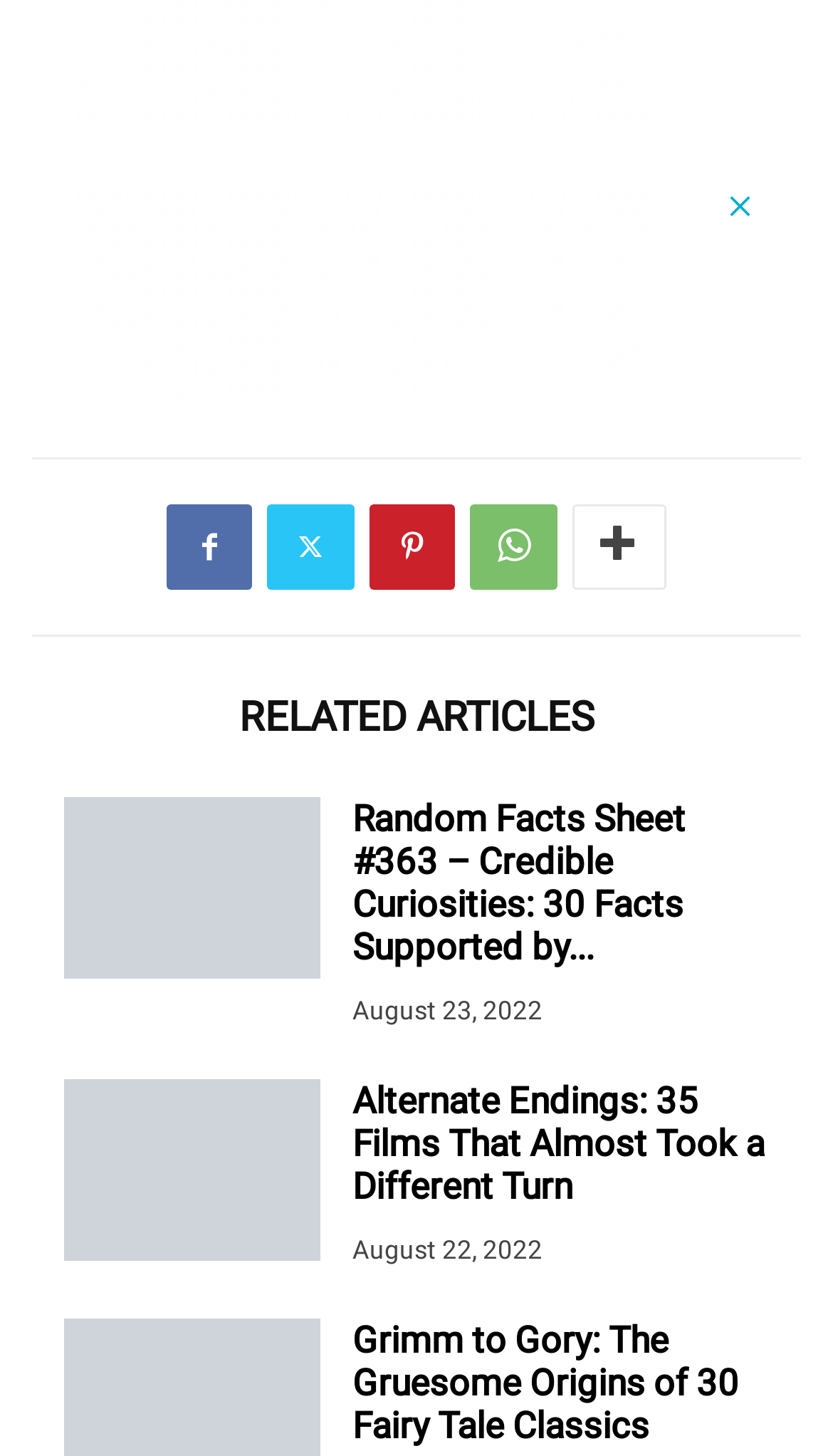Find the bounding box coordinates of the UI element according to this description: "Pinterest".

[0.444, 0.012, 0.546, 0.071]